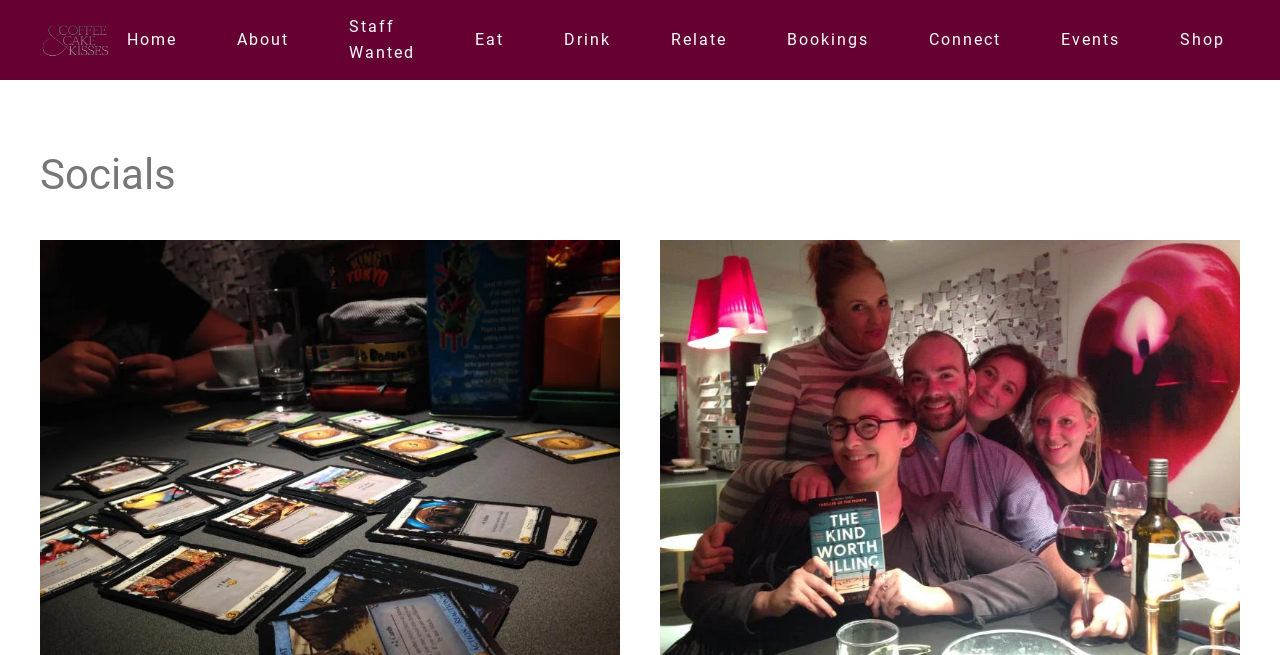Respond to the question below with a concise word or phrase:
What is the purpose of the 'Back to home' link?

To navigate back to the homepage